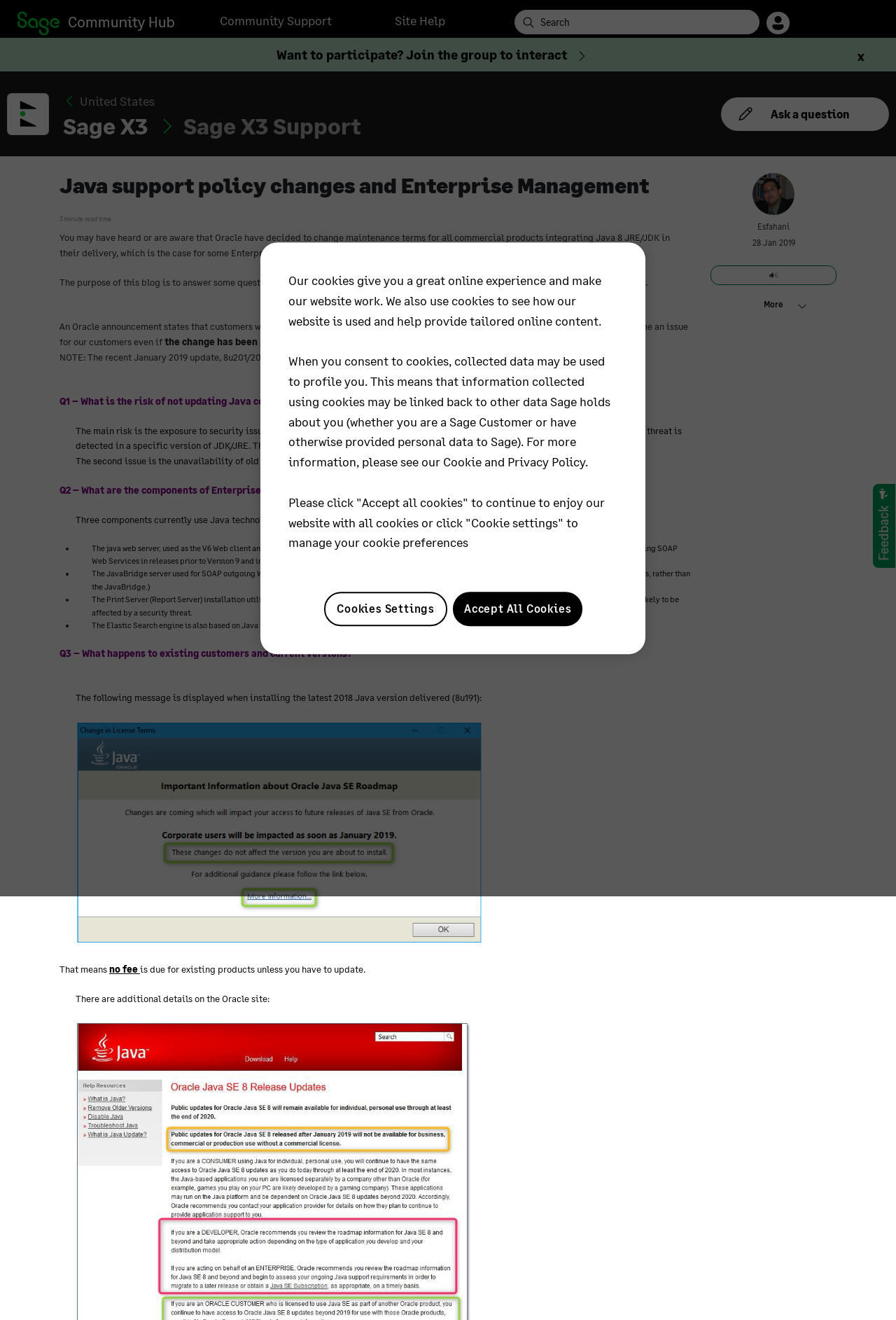Create an elaborate caption for the webpage.

This webpage is about Sage ERP X3, a business management solution. At the top, there is a main site navigation section with links to "Community Hub", "Home", "Community Support", "Site Help", and a search box. To the right of the navigation section, there is a user navigation section with a link to the user's profile.

Below the navigation sections, there is a prominent link to "Sage X3" with an accompanying image. Next to it, there is an image and a link to "United States". 

The main content of the webpage is a blog post about Java support policy changes and their impact on Sage Enterprise Management. The post has a 3-minute read time and is divided into sections with questions and answers. The questions include "What is the risk of not updating Java components?", "What are the components of Enterprise Management impacted?", and "What happens to existing customers and current versions?".

The answers to these questions are provided in paragraphs of text, with some sections featuring bullet points. There is also an image of a message displayed when installing the latest 2018 Java version.

At the bottom of the page, there is a cookie banner with a privacy alert dialog. The dialog explains how cookies are used on the website and provides links to the Cookie and Privacy Policy. There are also buttons to accept all cookies or manage cookie preferences.